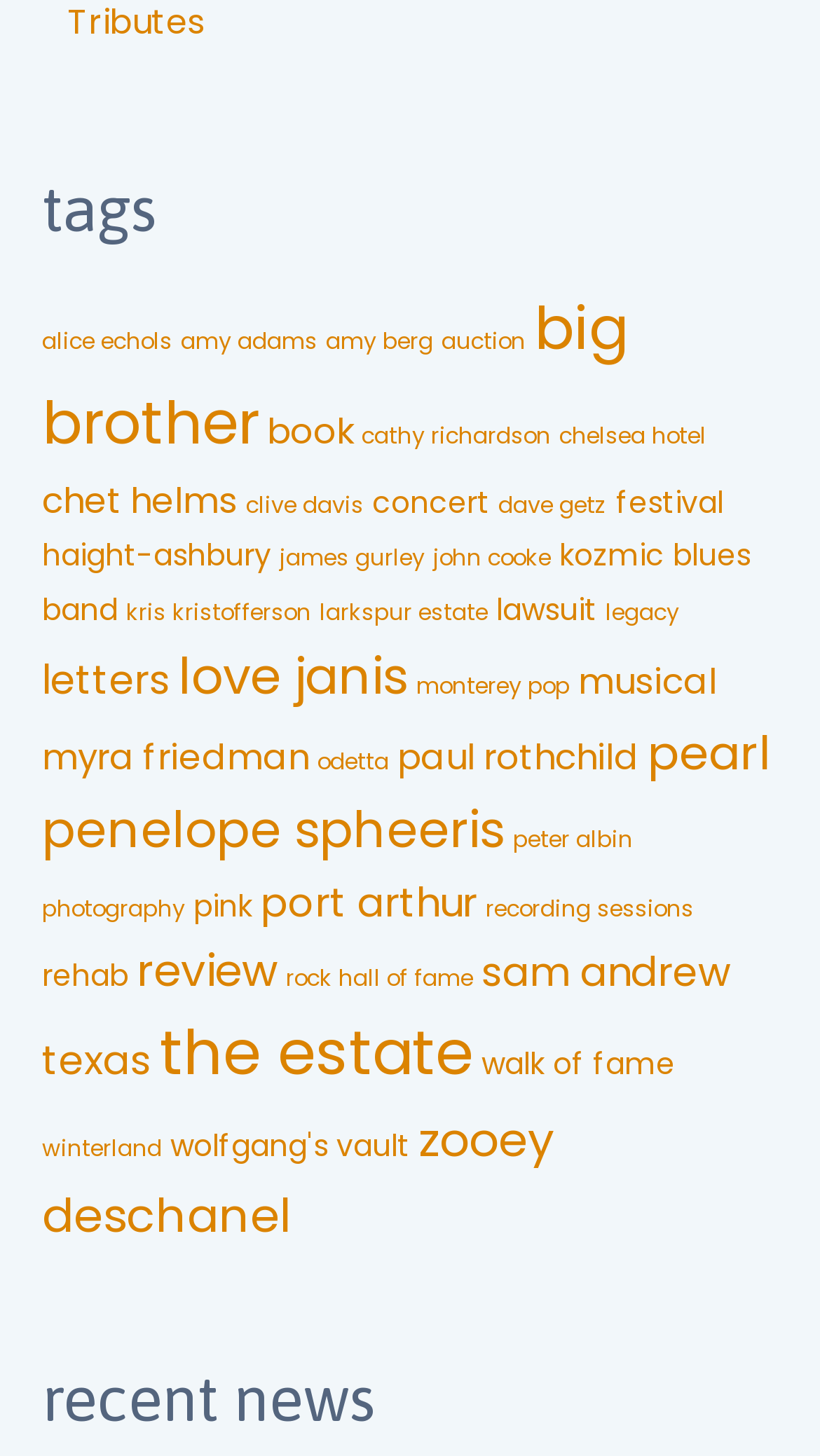Please identify the bounding box coordinates of the element I should click to complete this instruction: 'Check the 'recent news' section'. The coordinates should be given as four float numbers between 0 and 1, like this: [left, top, right, bottom].

[0.051, 0.934, 0.949, 0.986]